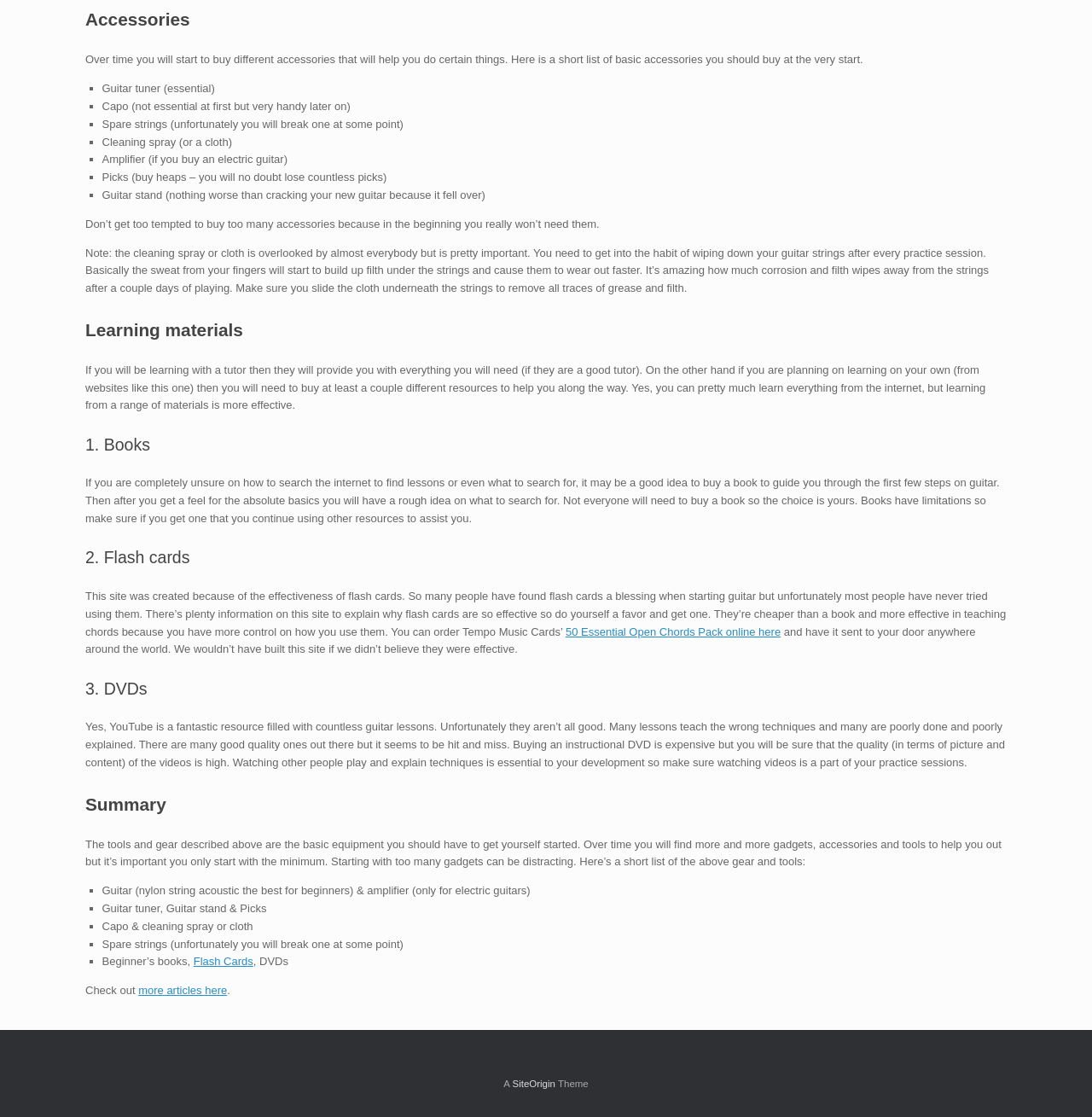What is the purpose of flash cards?
Please provide a comprehensive answer based on the visual information in the image.

According to the webpage, flash cards are an effective tool for teaching chords to beginners. They provide a way to practice and learn chords in a controlled manner, and are recommended as a useful resource for those starting to learn guitar.